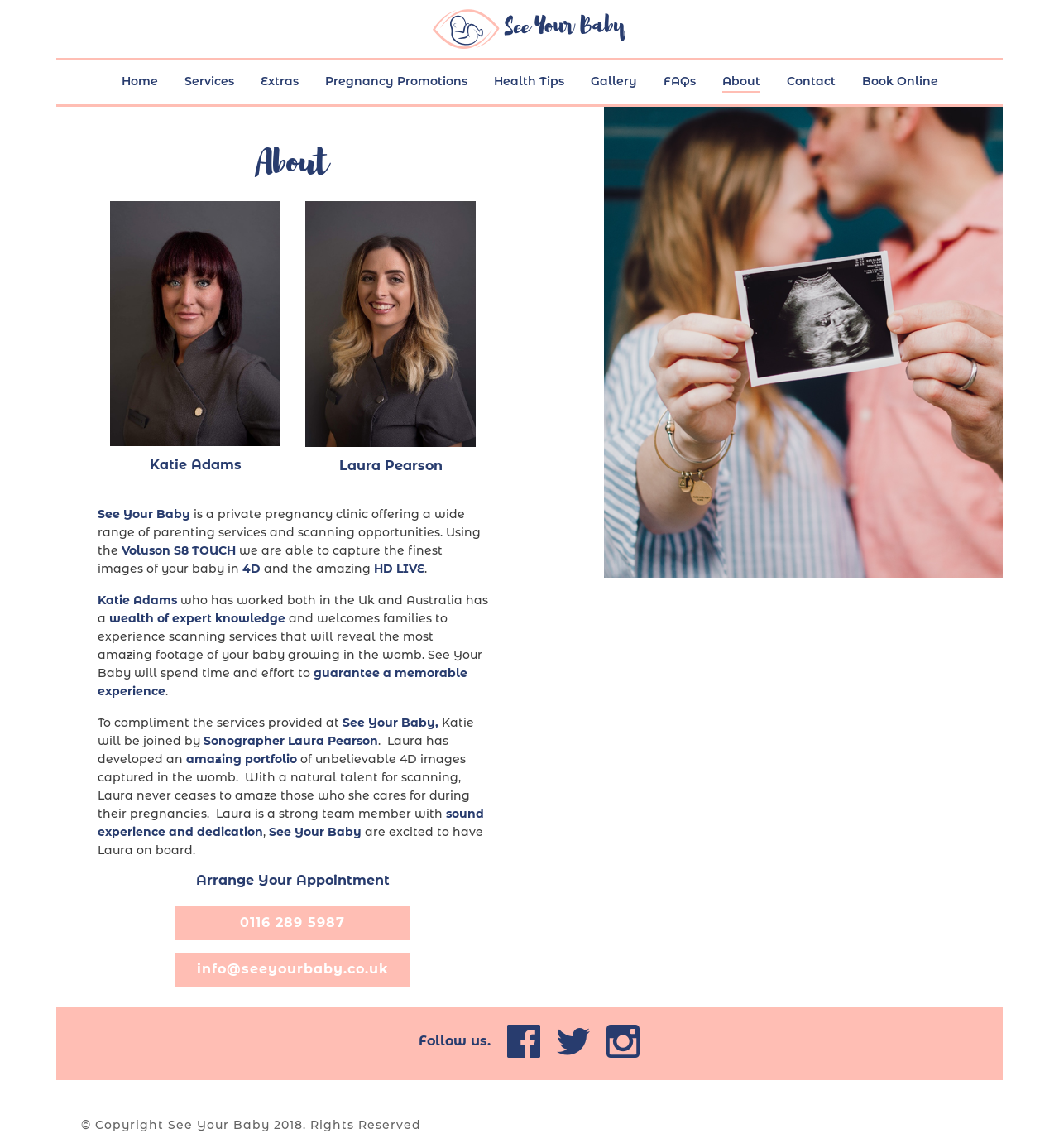Provide your answer in one word or a succinct phrase for the question: 
What is the name of the sonographer who works with Katie Adams?

Laura Pearson